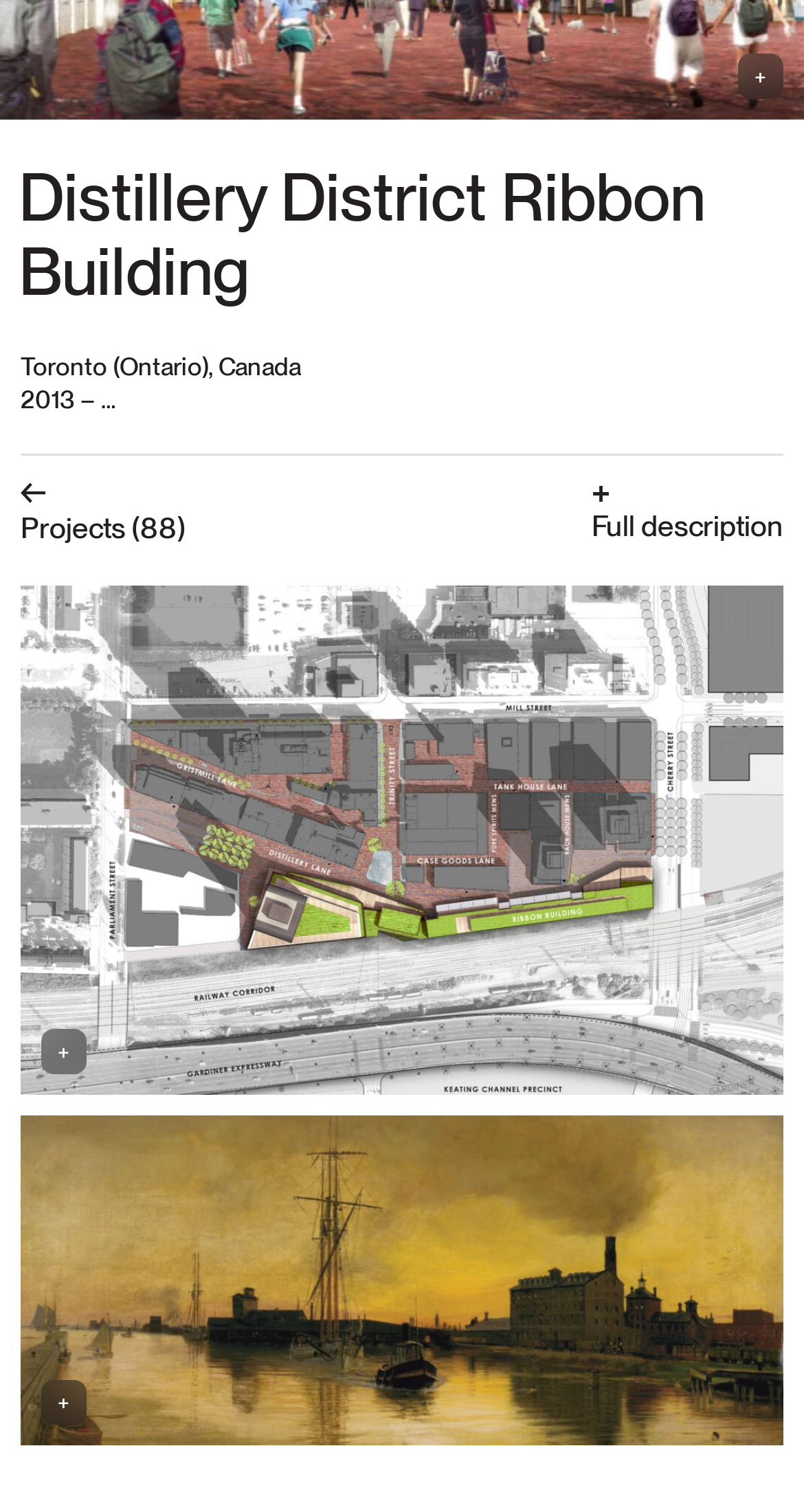Given the description of a UI element: "Full description", identify the bounding box coordinates of the matching element in the webpage screenshot.

[0.736, 0.32, 0.974, 0.36]